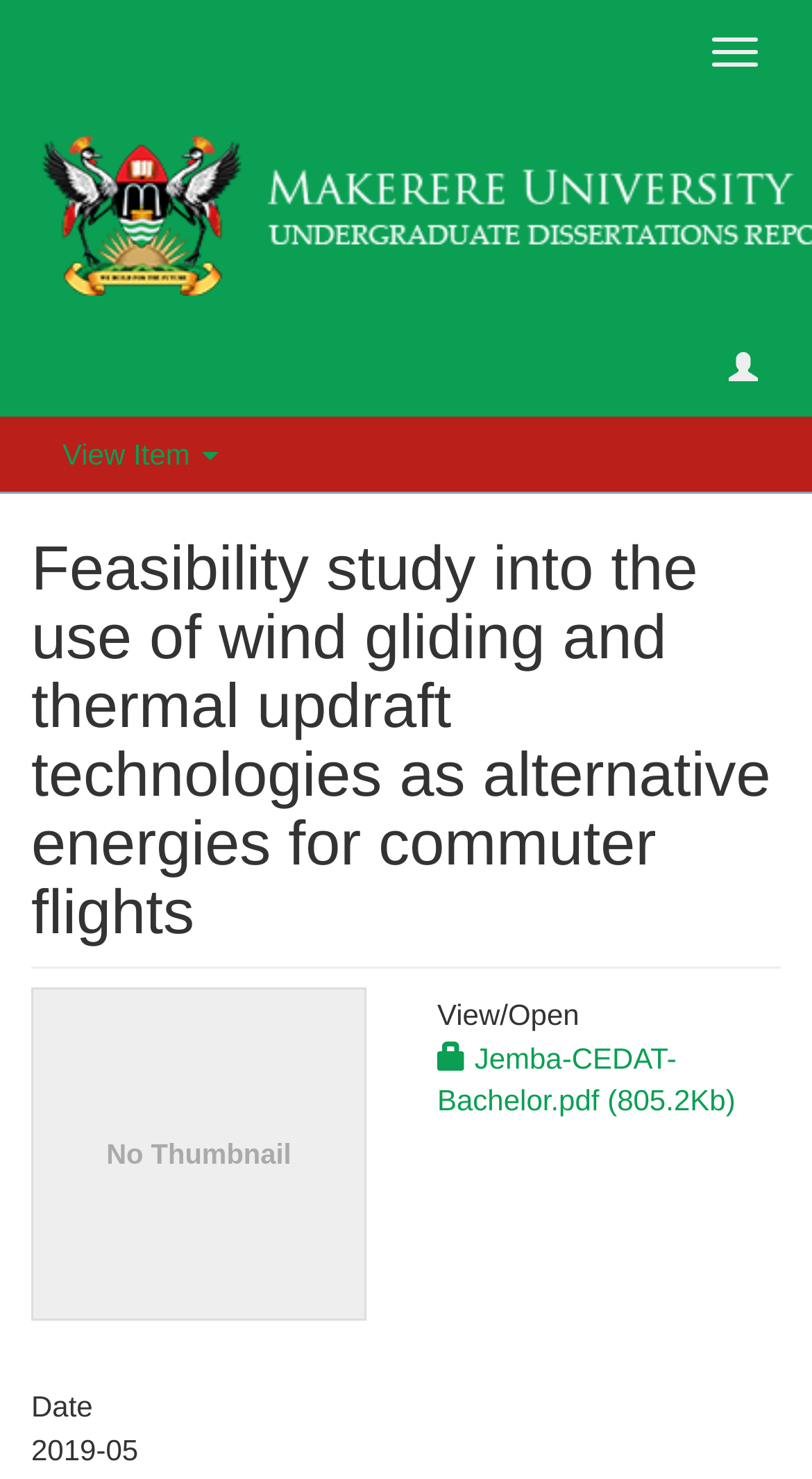Give a detailed account of the webpage, highlighting key information.

The webpage appears to be a research paper or academic study focused on the feasibility of using wind gliding and thermal updraft technologies as alternative energies for commuter flights. 

At the top right corner, there are two buttons: "Toggle navigation" and another button with no text. Below these buttons, on the left side, there is a "View Item" button. 

The main title of the study, "Feasibility study into the use of wind gliding and thermal updraft technologies as alternative energies for commuter flights", is prominently displayed in the middle of the page. 

To the right of the title, there is an image with a caption "No Thumbnail [100%x160]". Below the image, there is a heading "View/ Open" and a link to a PDF file named "Jemba-CEDAT-Bachelor.pdf" with a file size of 805.2KB. 

At the bottom of the page, there is a heading "Date" followed by the text "2019-05", indicating the publication or upload date of the study.